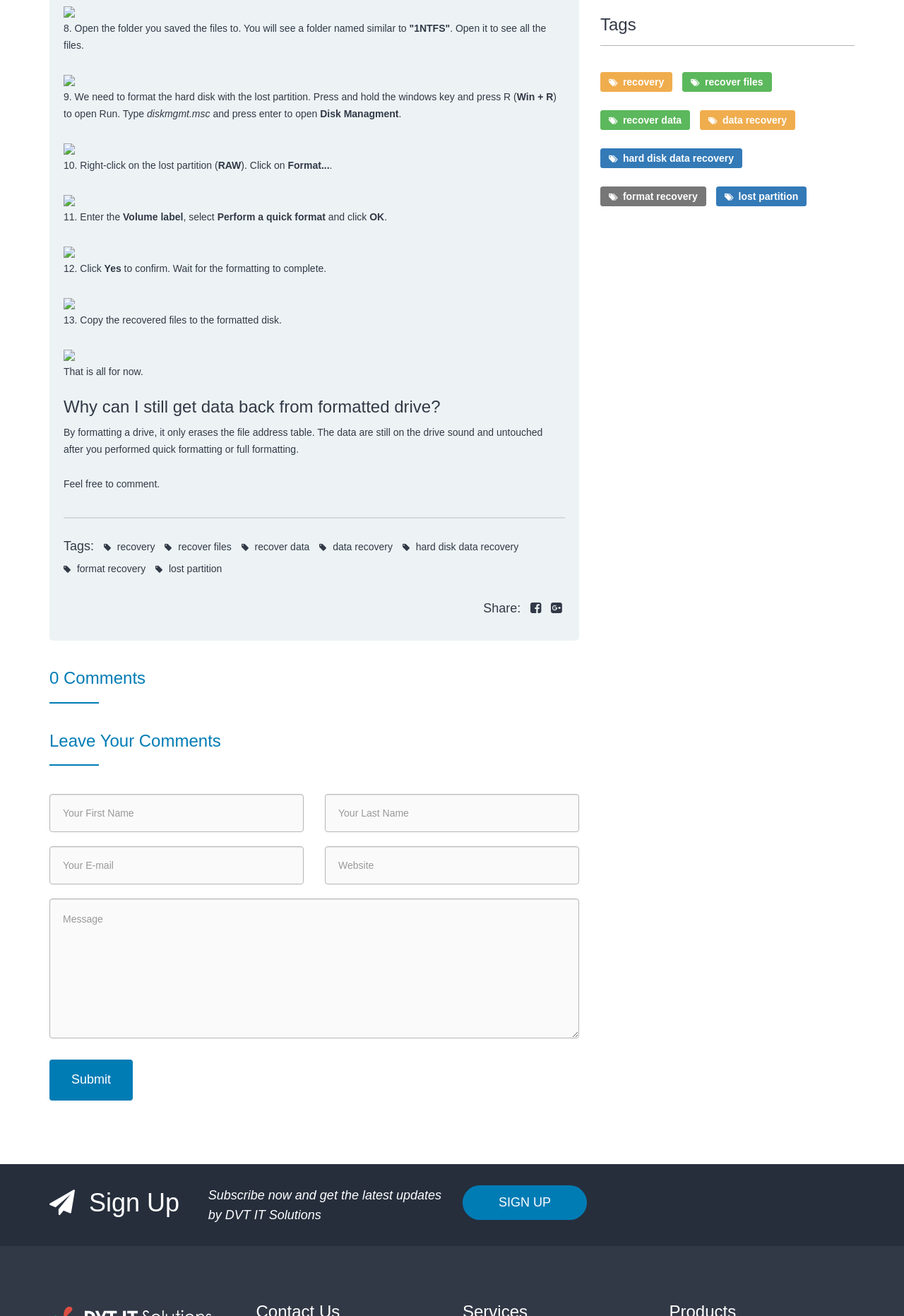Please predict the bounding box coordinates of the element's region where a click is necessary to complete the following instruction: "Leave a comment". The coordinates should be represented by four float numbers between 0 and 1, i.e., [left, top, right, bottom].

[0.055, 0.683, 0.641, 0.789]